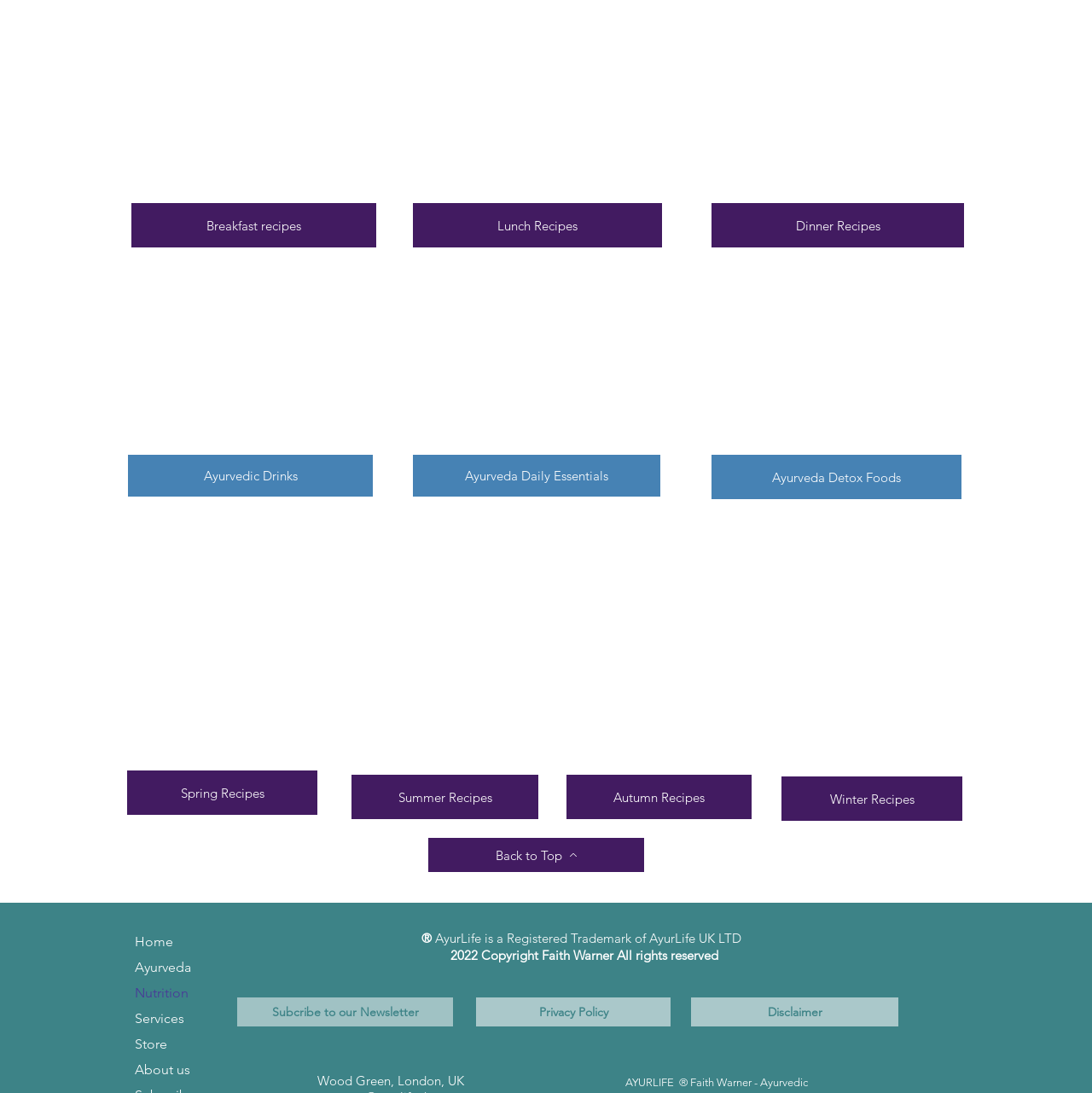Based on the image, provide a detailed and complete answer to the question: 
What is the purpose of the 'Back to Top' link?

The 'Back to Top' link is typically used to allow users to quickly scroll back to the top of a webpage, especially if the webpage is long and has a lot of content.